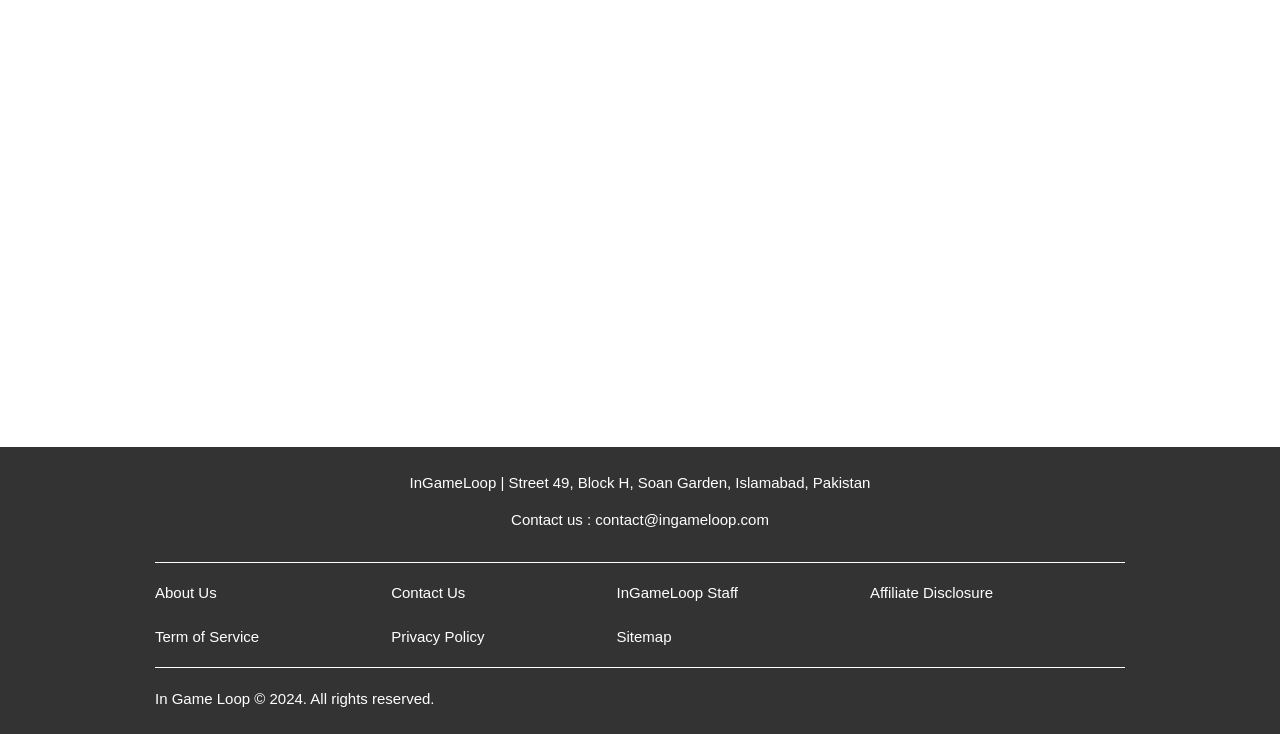Mark the bounding box of the element that matches the following description: "Term of Service".

[0.121, 0.856, 0.203, 0.879]